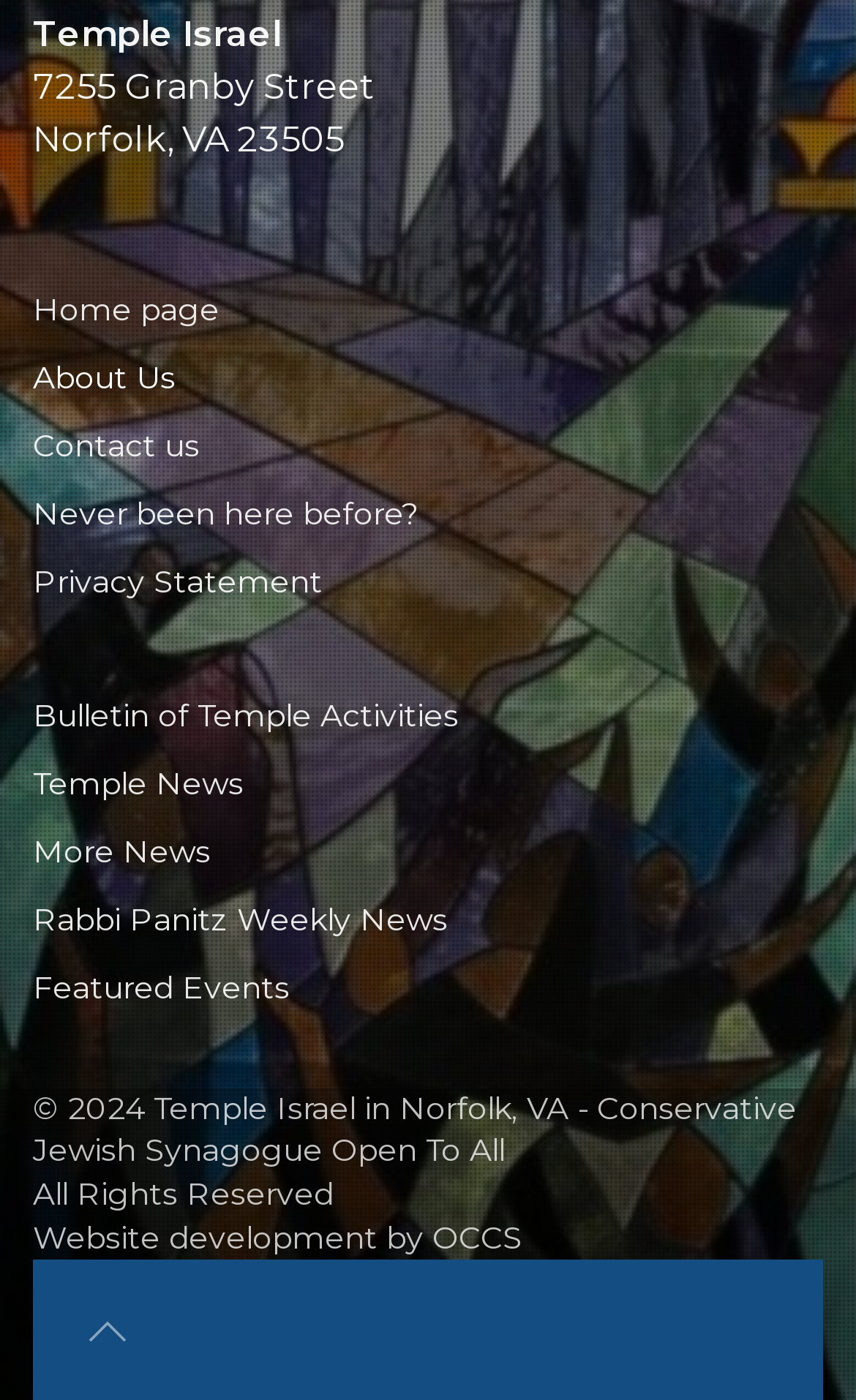What is the copyright year of the website?
Please look at the screenshot and answer using one word or phrase.

2024